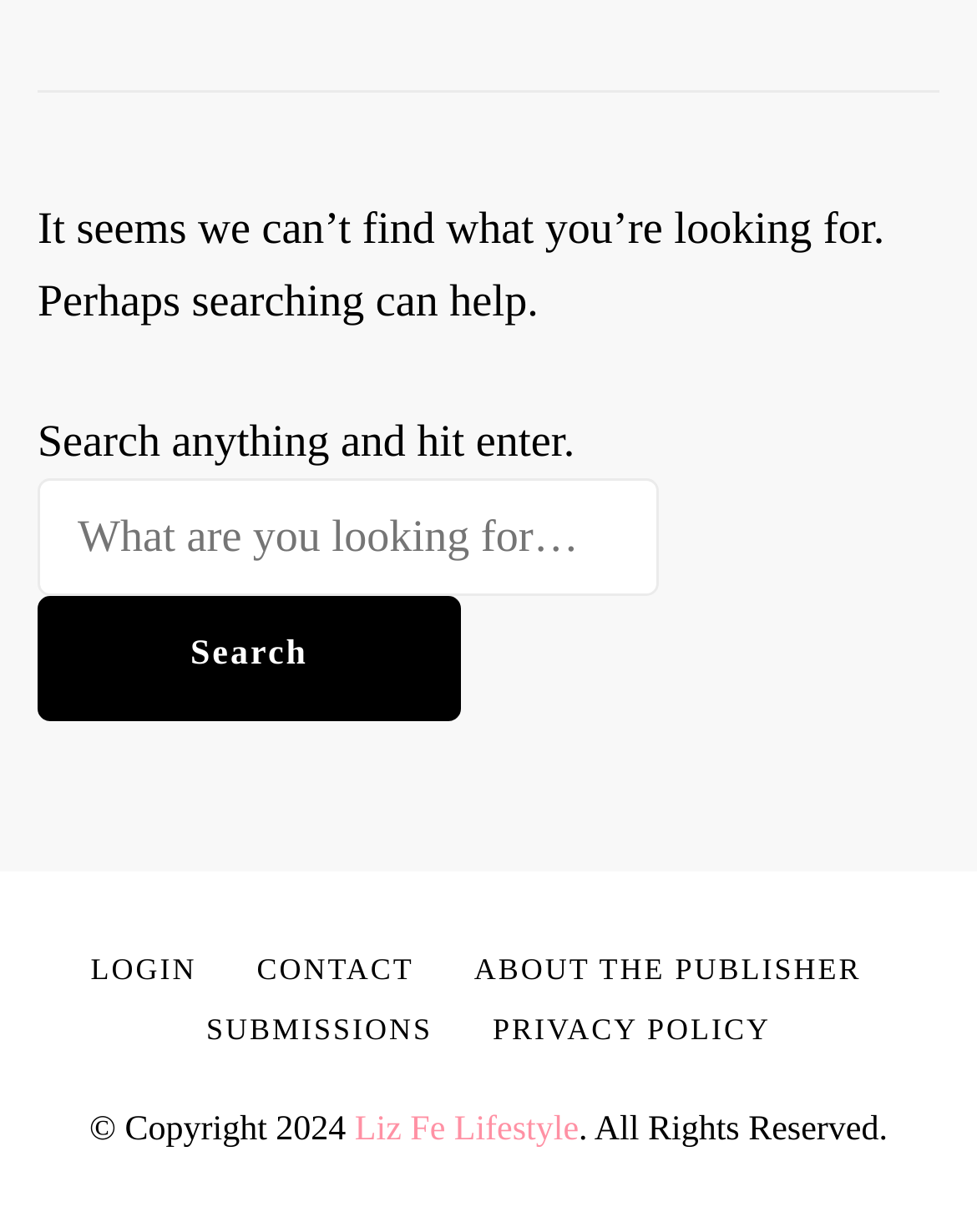What is the copyright year mentioned on the webpage?
Provide a detailed and well-explained answer to the question.

The copyright information is located at the bottom of the webpage and reads '© Copyright 2024'. This indicates that the copyright year mentioned on the webpage is 2024.